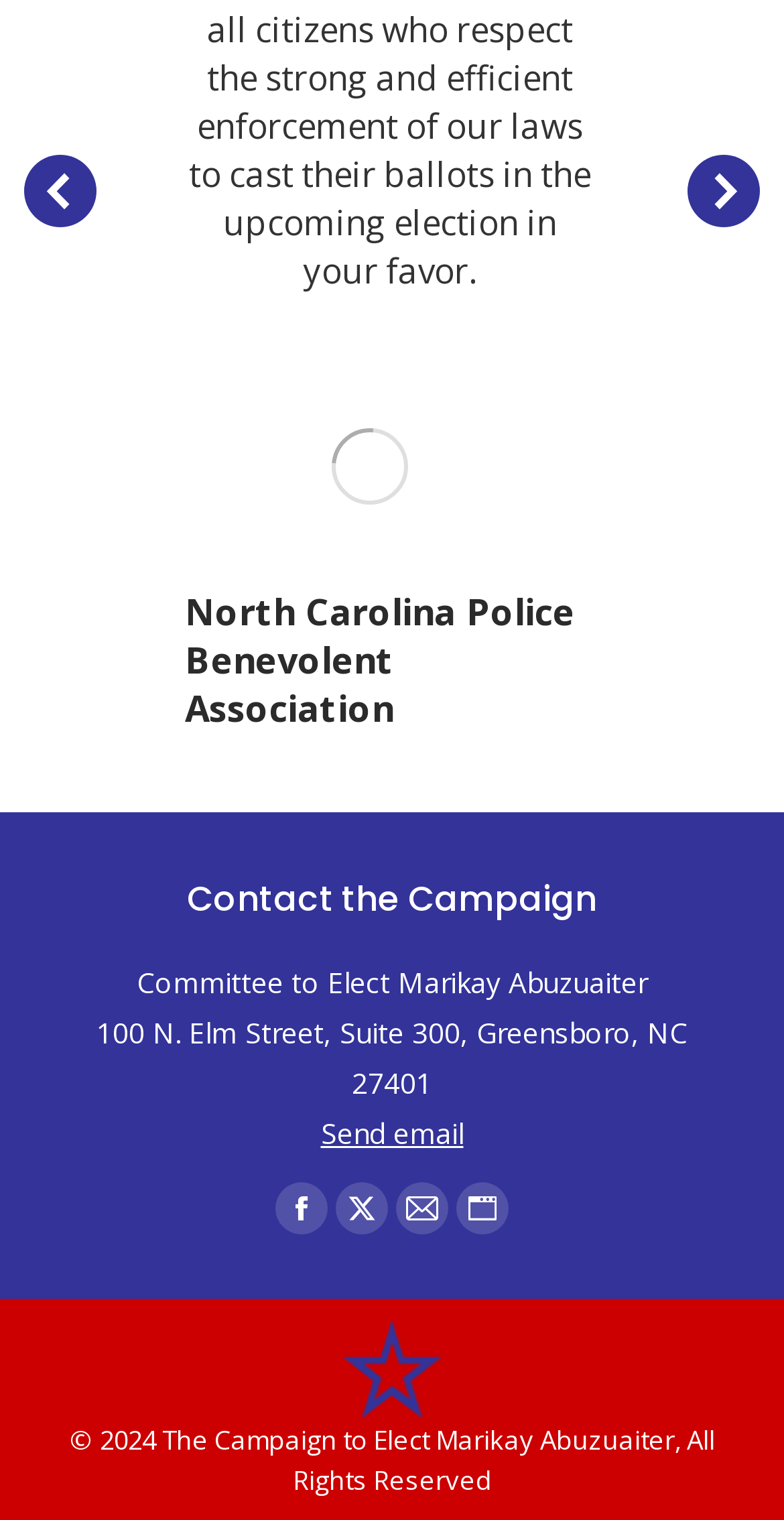What is the name of the person running for election?
Provide a detailed and well-explained answer to the question.

The name of the person running for election can be found in the StaticText element with the text 'Committee to Elect Marikay Abuzuaiter' located in the middle of the webpage, below the 'Contact the Campaign' text.